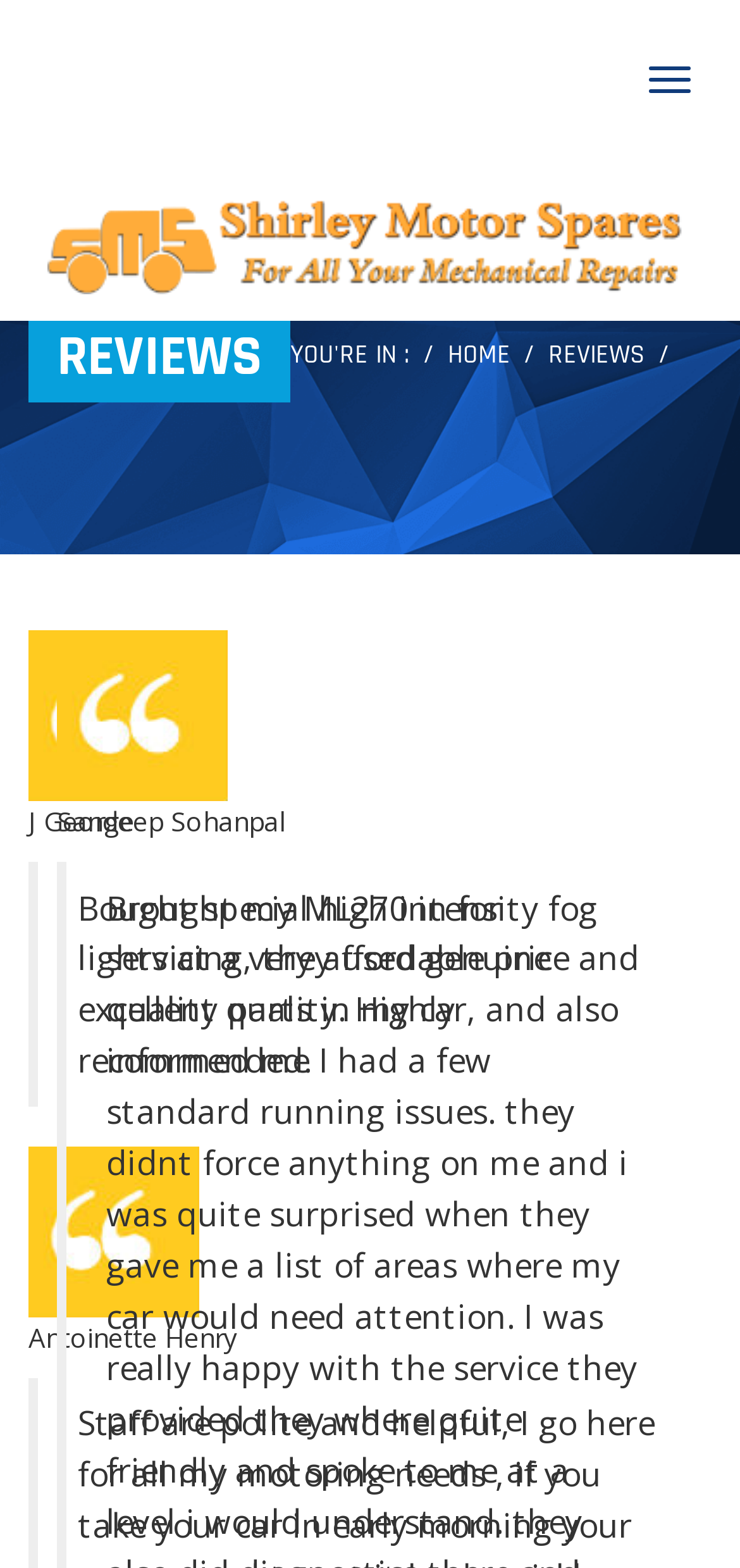Generate a thorough description of the webpage.

The webpage is about Shirley Motor Spares, a car spares and repairs service in Croydon. At the top right corner, there is a button to toggle navigation. Below it, there is a link with an accompanying image on the left side. 

On the left side of the page, there is a heading that reads "REVIEWS". Below the heading, there are three figures, each accompanied by a customer's name and a quote about their experience with Shirley Motor Spares. The customers' names are J George, Antoinette Henry, and Sandeep Sohanpal. Their quotes are about their positive experiences with the service, mentioning affordable prices and excellent quality.

On the top center of the page, there is a tab labeled "HOME". The page also has a prominent section that showcases customer reviews, taking up a significant portion of the page.